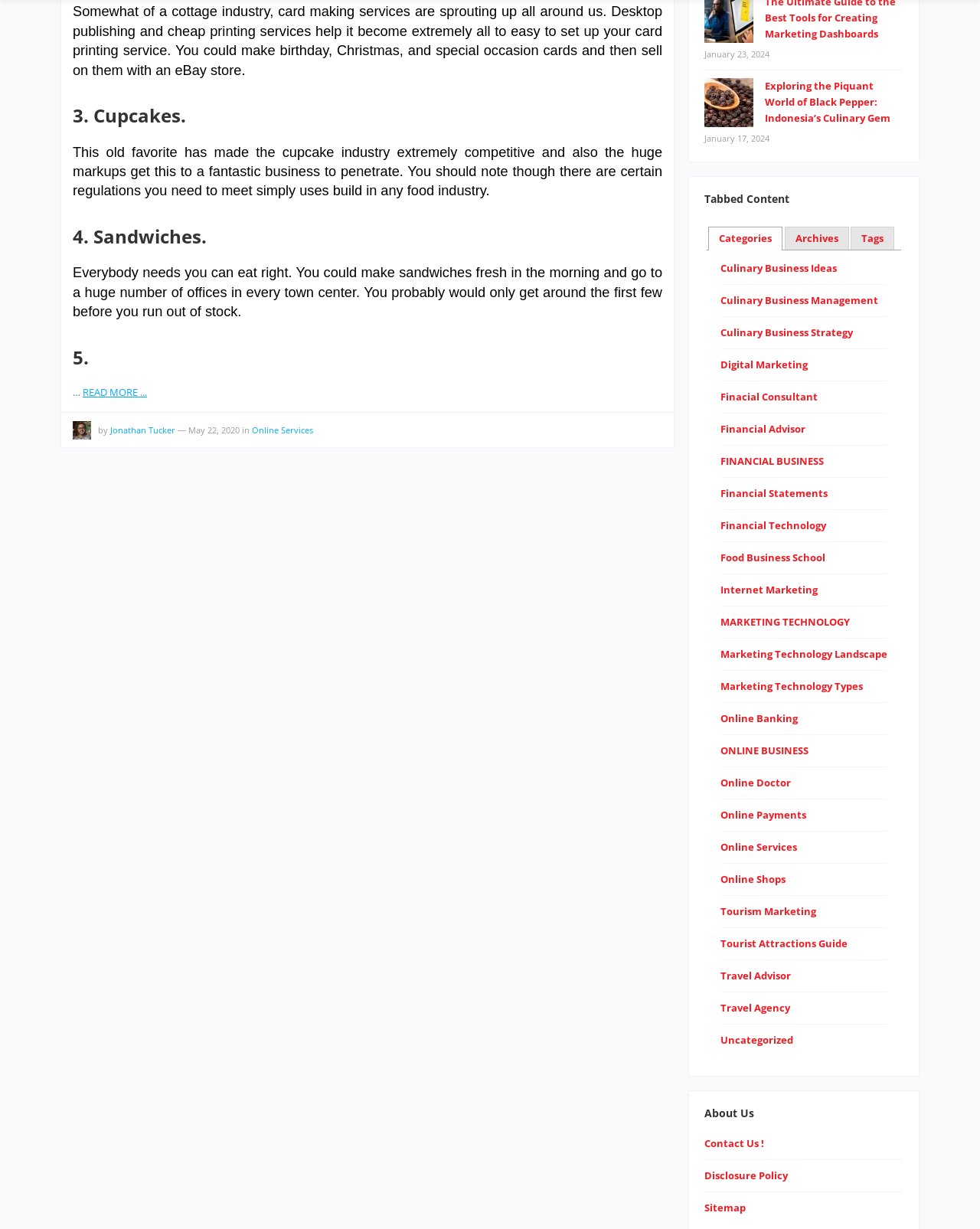Locate the bounding box coordinates of the clickable part needed for the task: "Click the 'Culinary Business Ideas' link".

[0.735, 0.213, 0.854, 0.224]